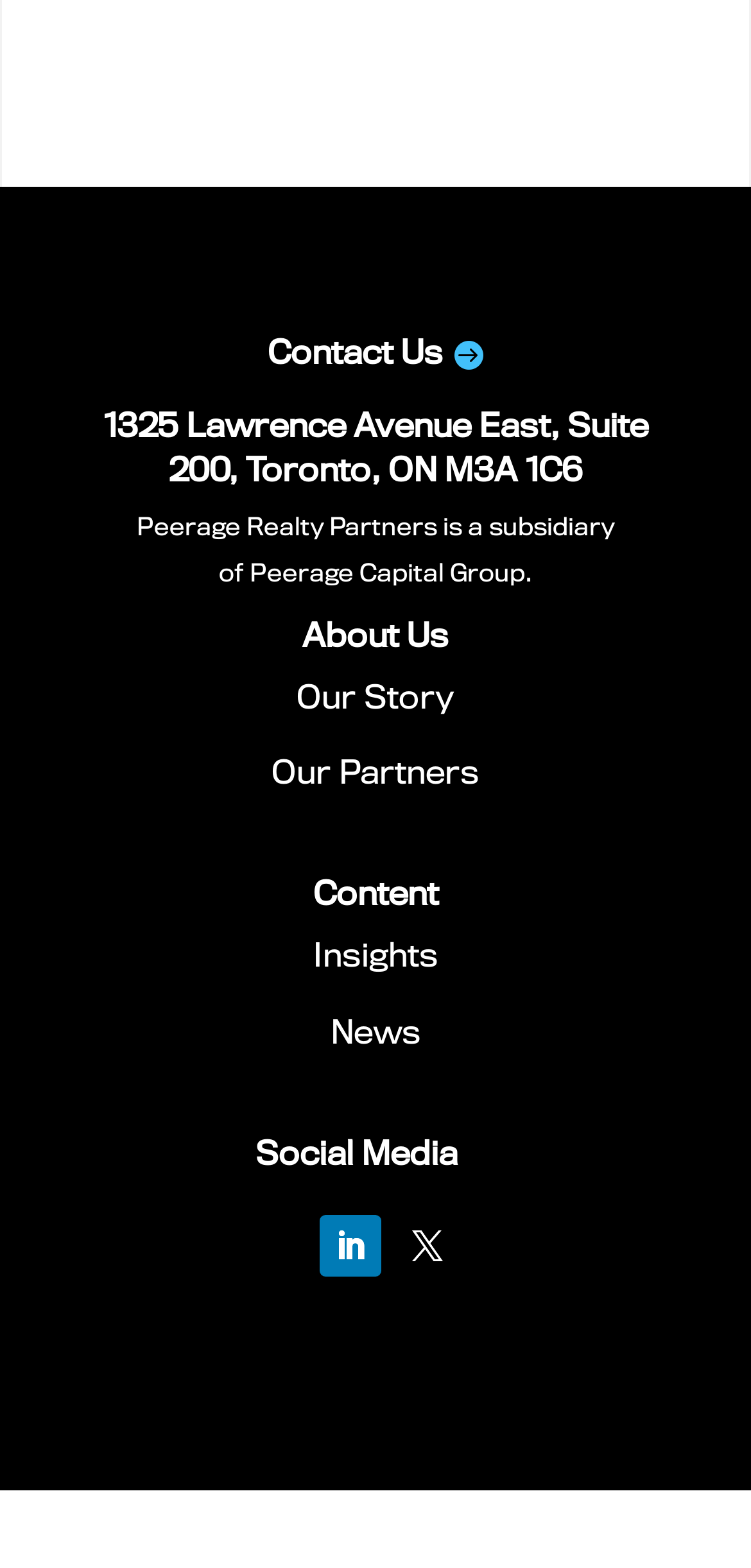What is the address of Peerage Realty Partners?
From the image, provide a succinct answer in one word or a short phrase.

1325 Lawrence Avenue East, Suite 200, Toronto, ON M3A 1C6